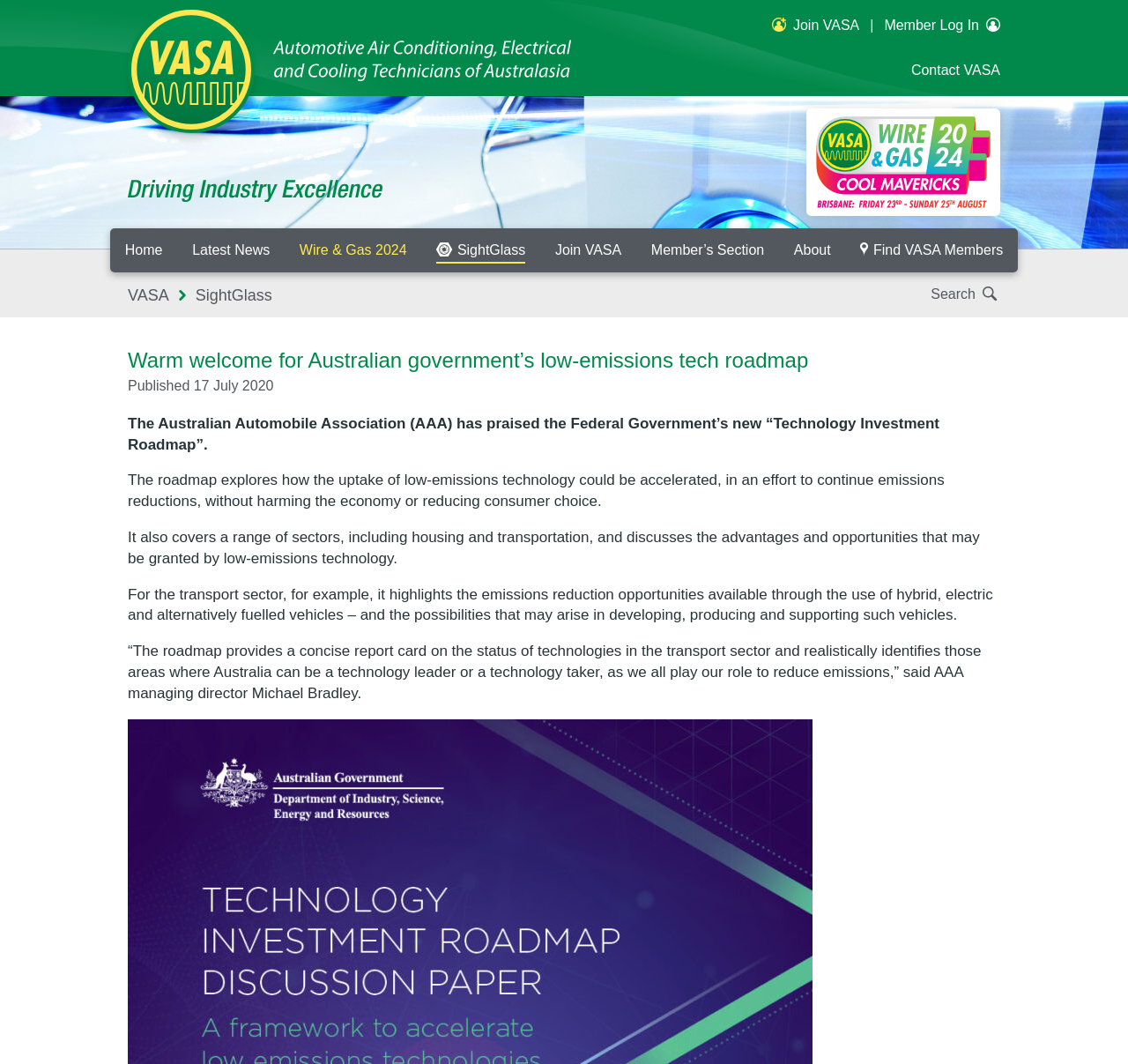Provide a one-word or short-phrase response to the question:
What is the date of publication?

17 July 2020